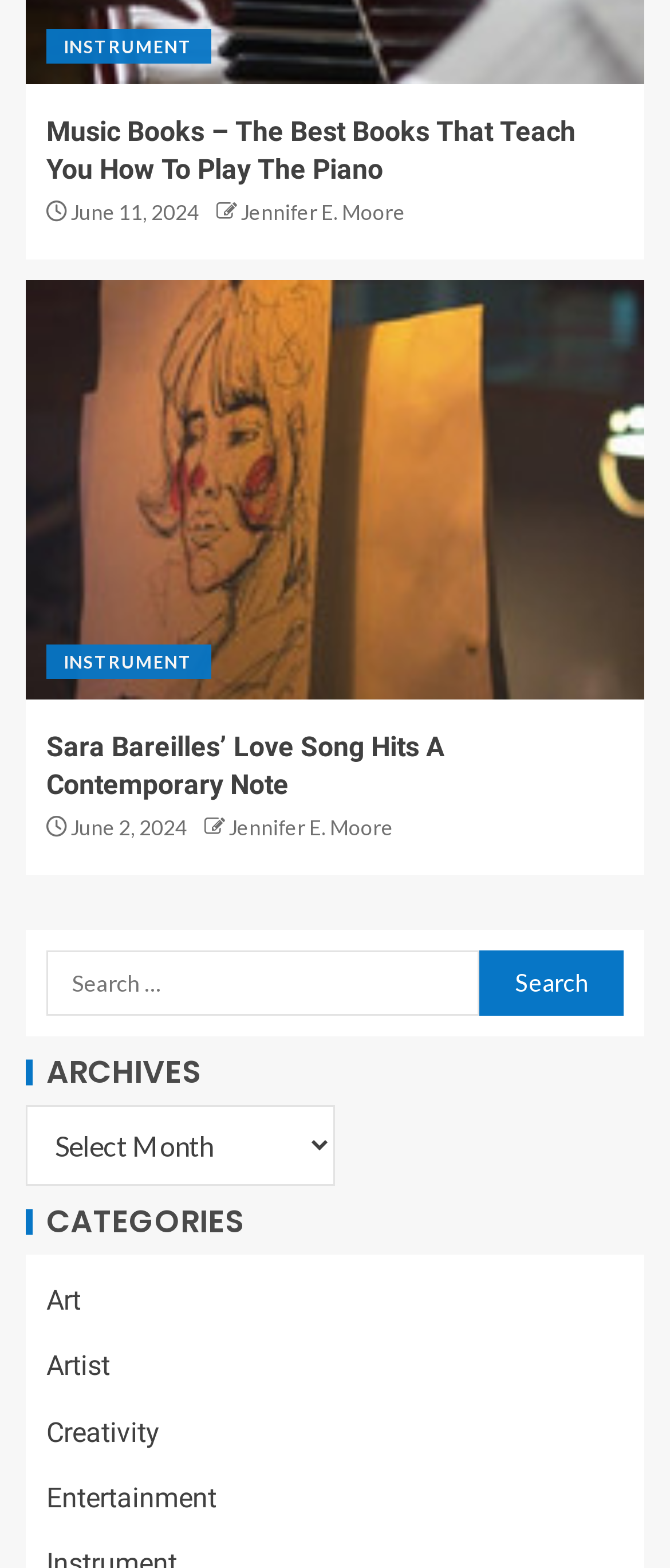Reply to the question below using a single word or brief phrase:
What categories are available on the website?

Art, Artist, Creativity, Entertainment